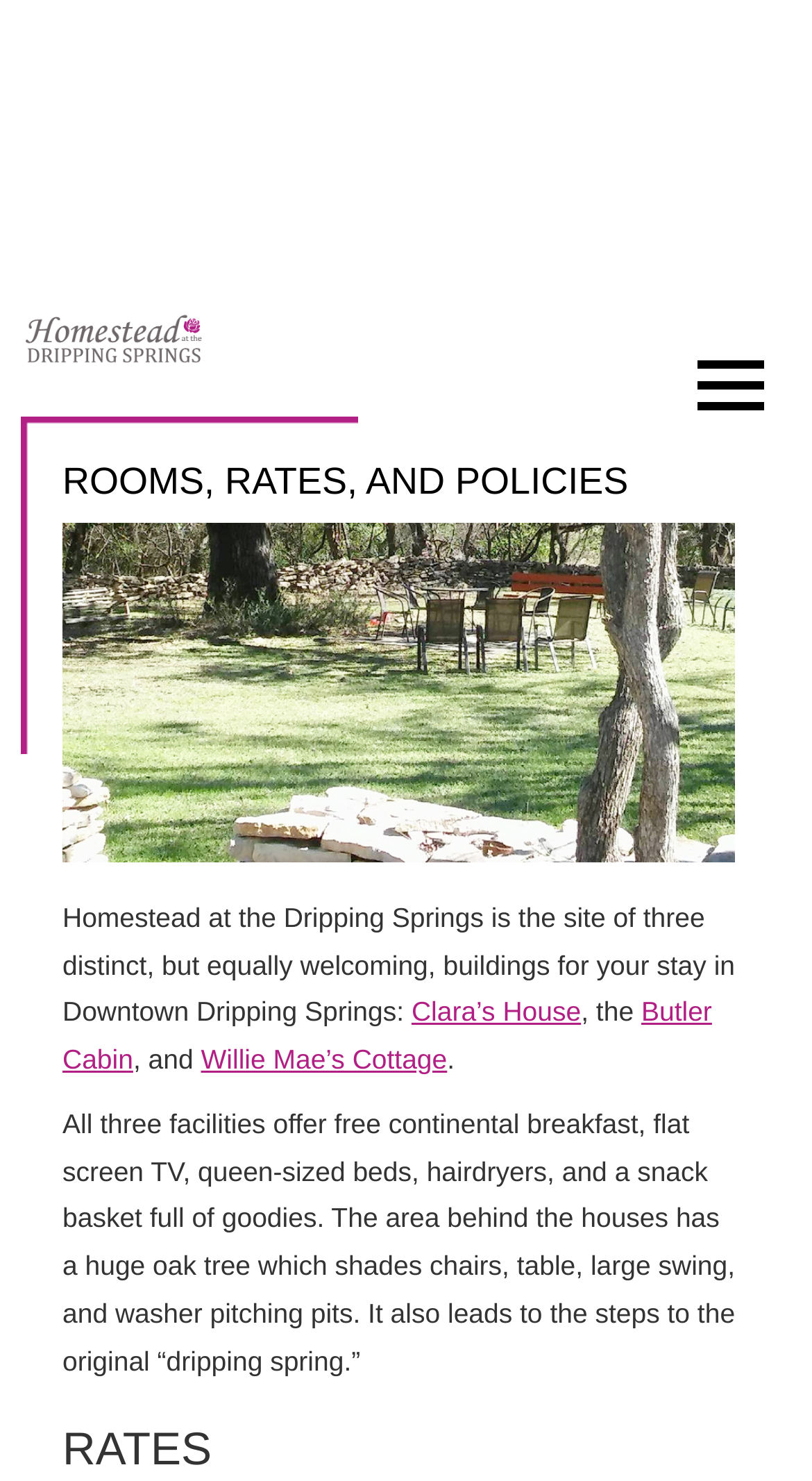Can you find and generate the webpage's heading?

ROOMS, RATES, AND POLICIES